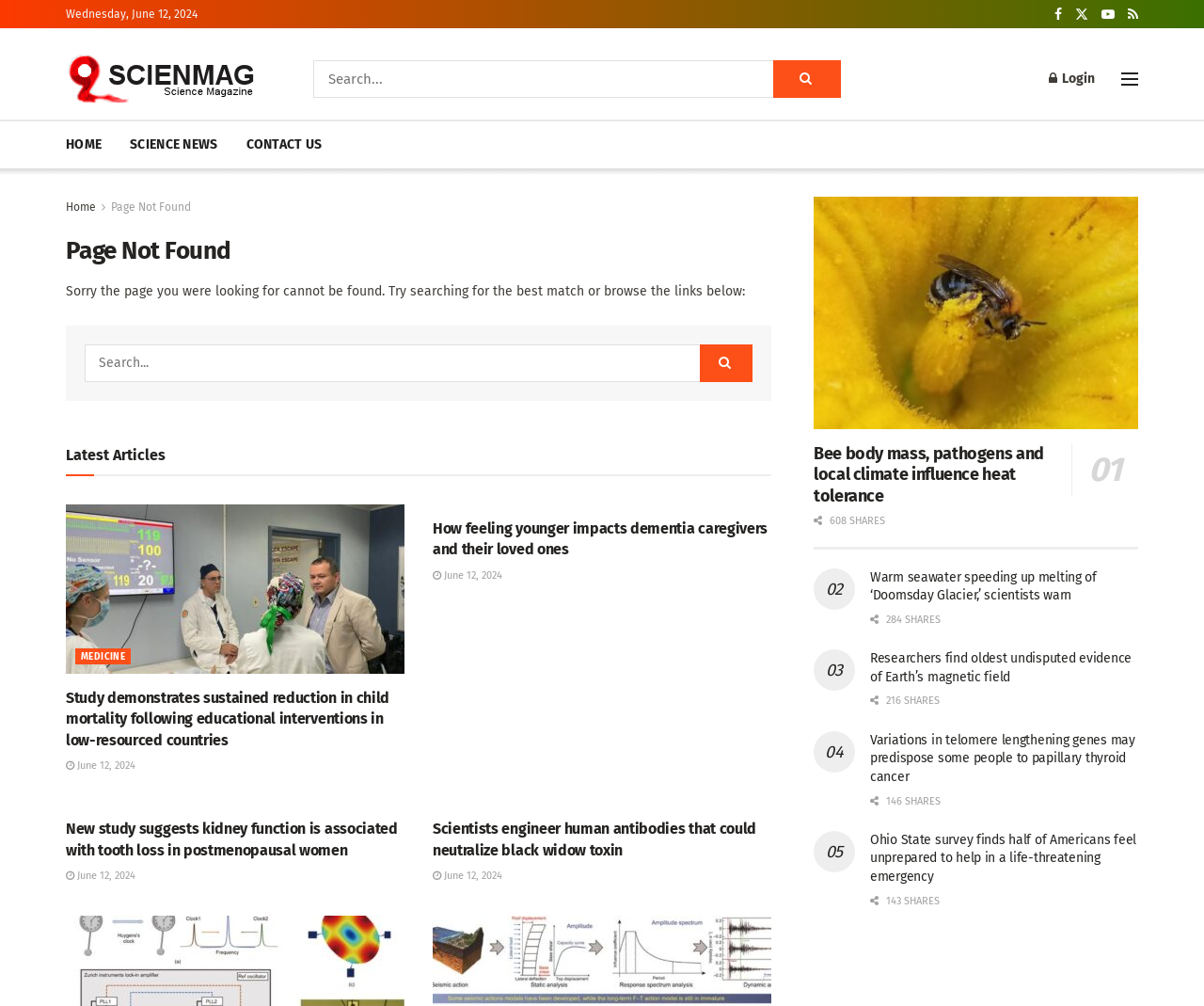What is the category of the first article?
Look at the image and answer with only one word or phrase.

MEDICINE